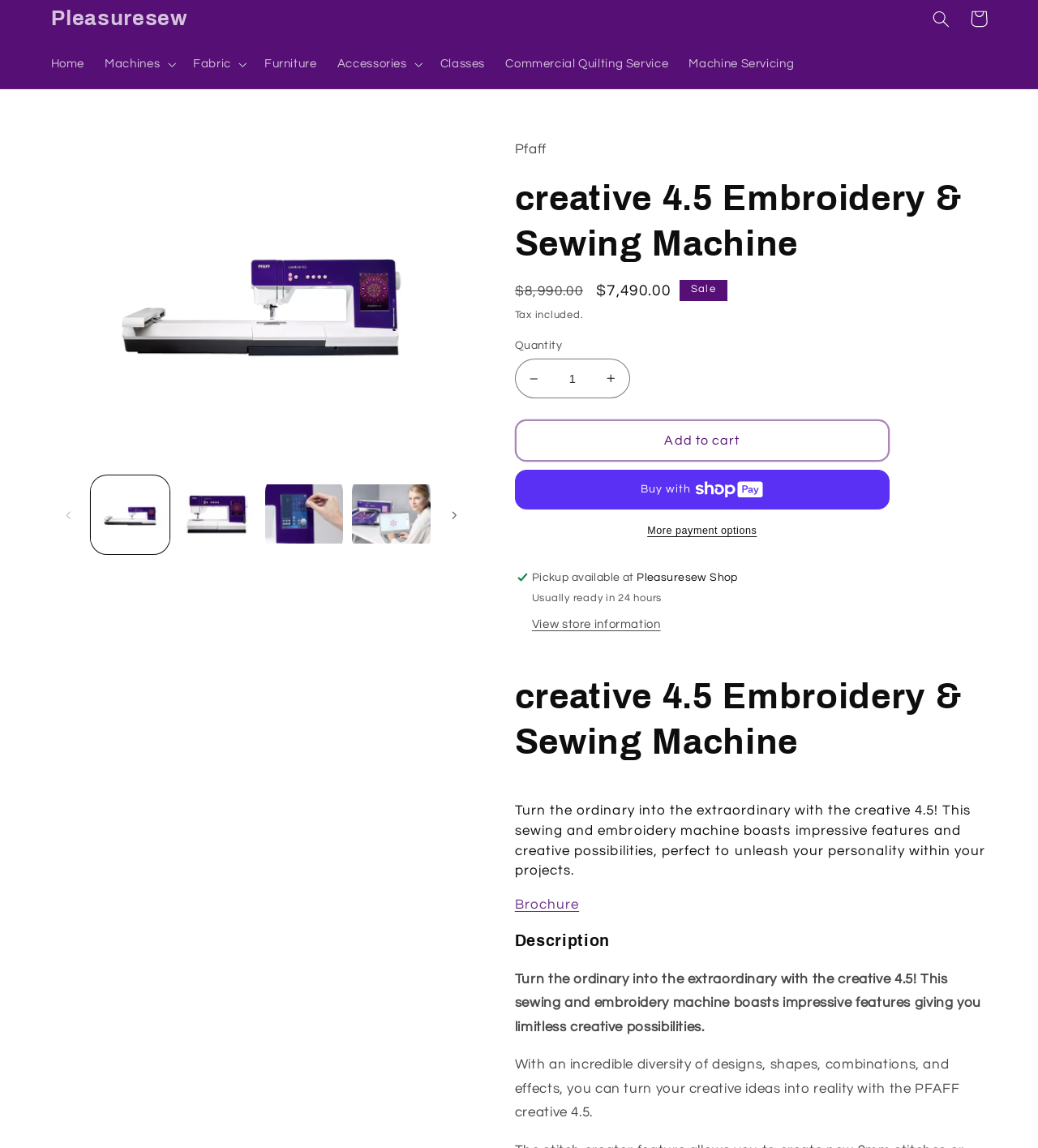Determine the bounding box for the UI element that matches this description: "Buy now with ShopPayBuy with".

[0.496, 0.409, 0.857, 0.443]